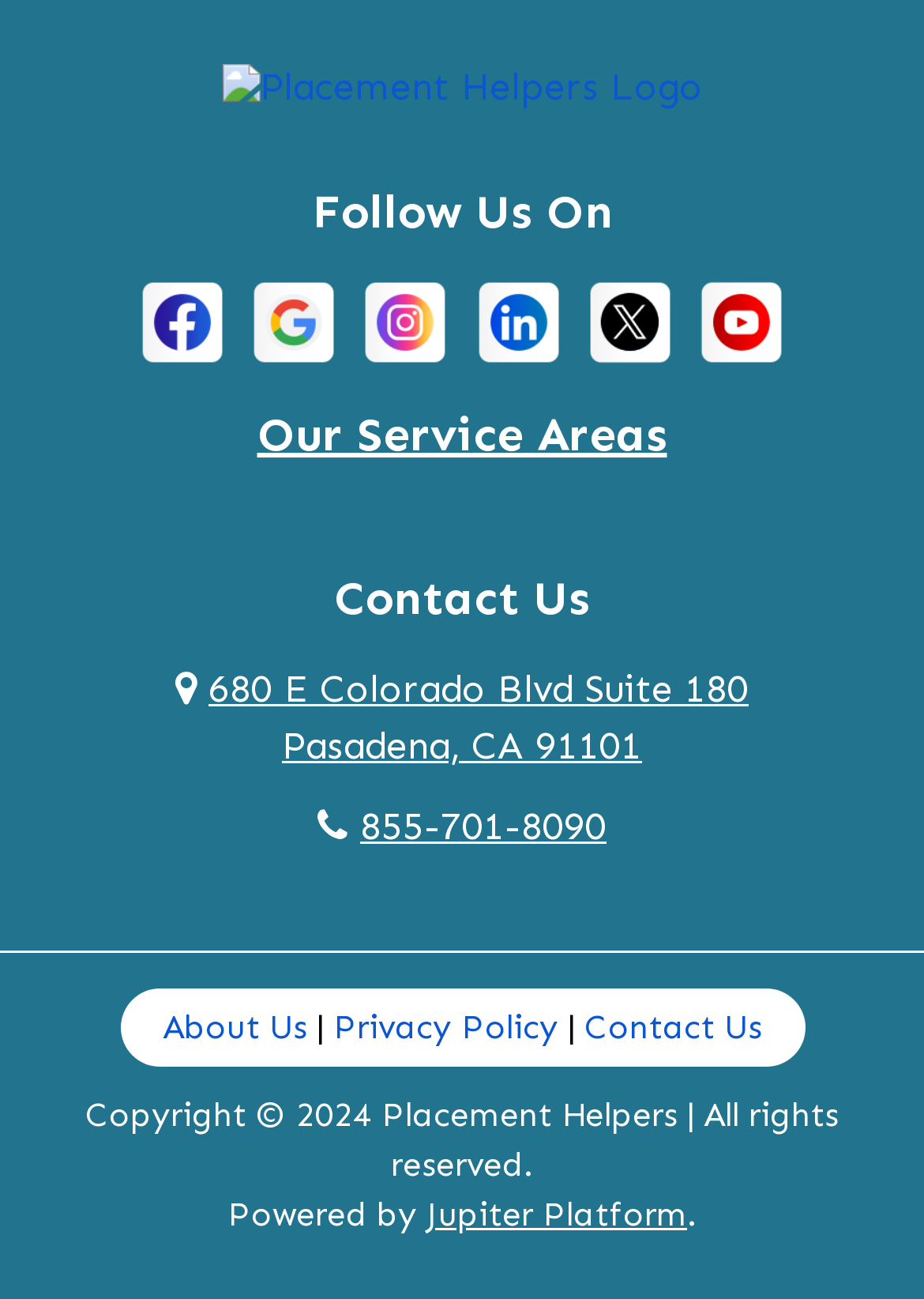What is the address of the company?
Analyze the image and deliver a detailed answer to the question.

The address of the company is '680 E Colorado Blvd Suite 180 Pasadena, CA 91101' which is a link located in the middle of the webpage with a bounding box coordinate of [0.19, 0.513, 0.81, 0.591].